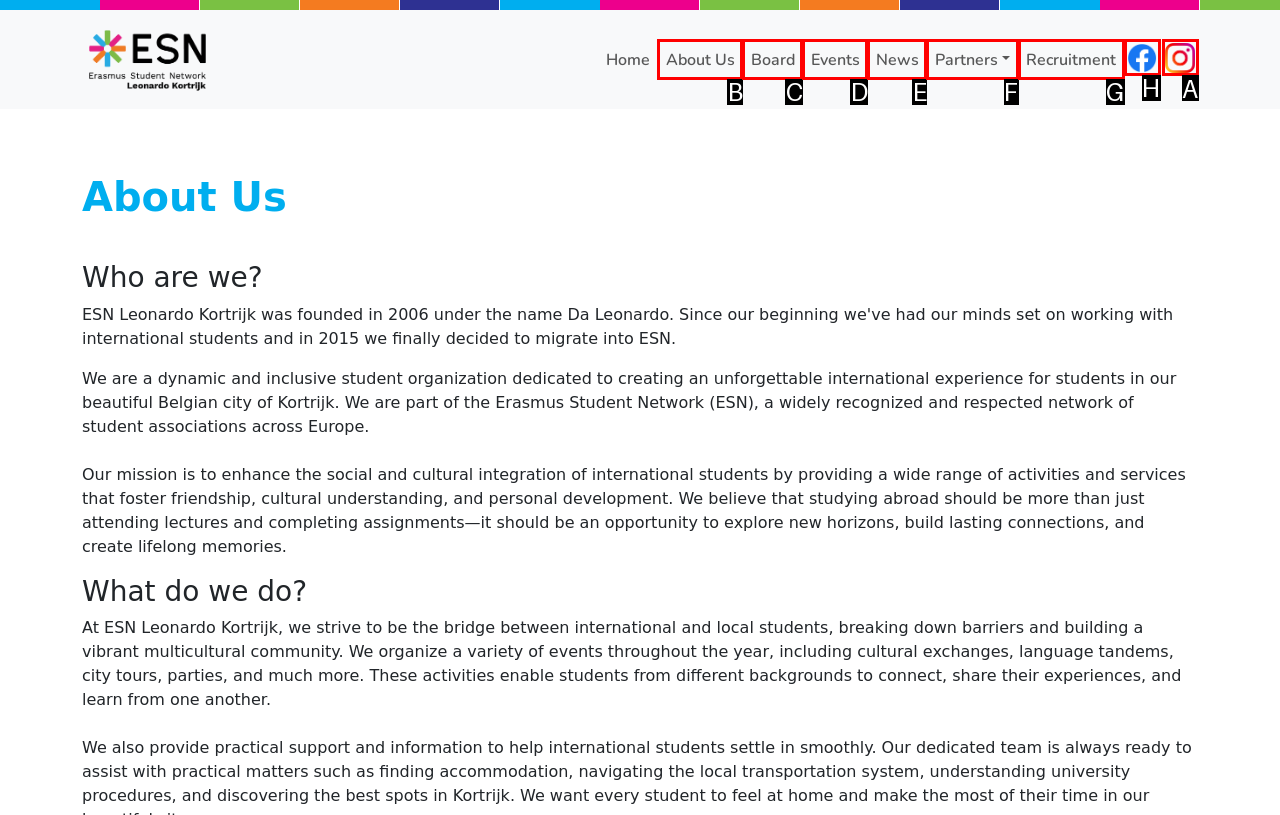Identify the correct UI element to click for the following task: Click the instagram link Choose the option's letter based on the given choices.

A